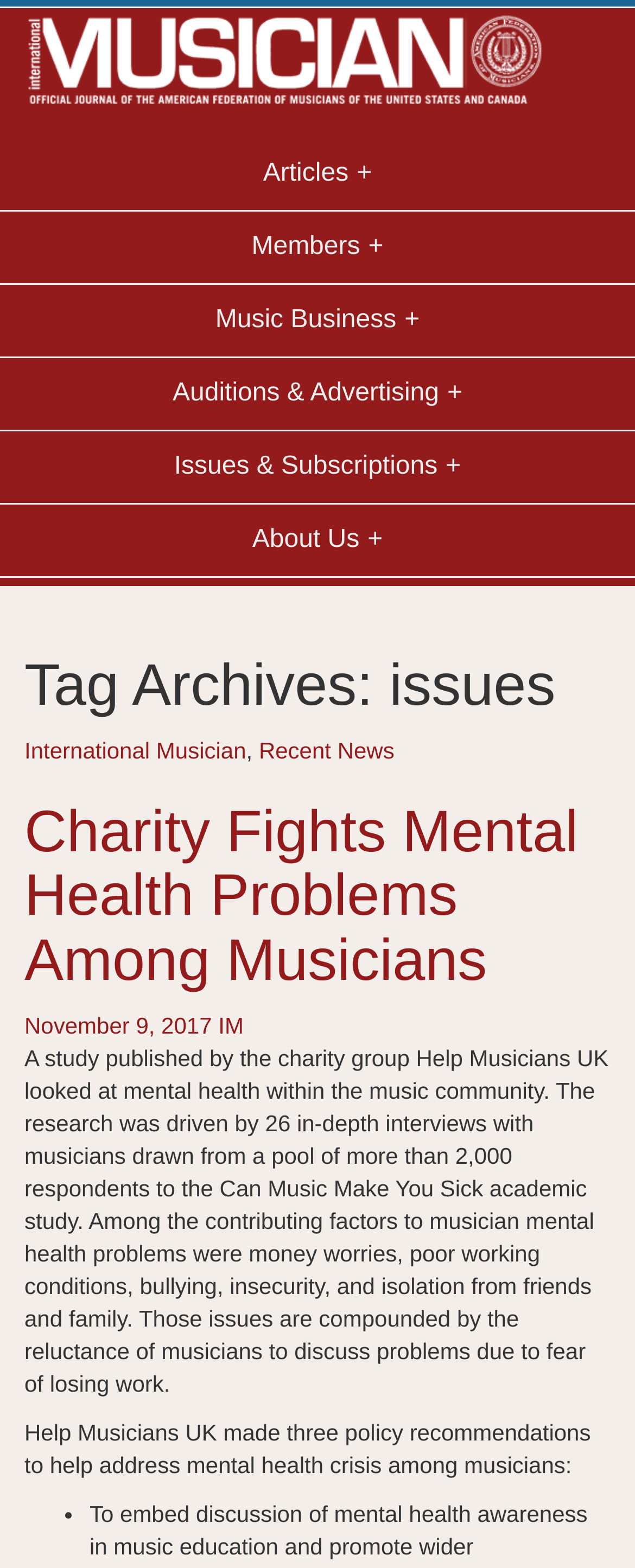Construct a thorough caption encompassing all aspects of the webpage.

The webpage appears to be an article page from International Musician, a music-related publication. At the top, there is a logo image accompanied by a link. Below the logo, there is a navigation menu with six links: Articles+, Members+, Music Business+, Auditions & Advertising+, Issues & Subscriptions+, and About Us+.

The main content of the page is a news article titled "Charity Fights Mental Health Problems Among Musicians". The article is divided into sections, with the title at the top, followed by a link to the article and a timestamp indicating the publication date, November 9, 2017. The article's content is a block of text that discusses a study by Help Musicians UK on mental health issues among musicians, citing factors such as money worries, poor working conditions, and isolation as contributing to these problems.

The article also includes a list of three policy recommendations made by Help Musicians UK to address the mental health crisis among musicians, marked by a bullet point. The list is positioned below the main article text.